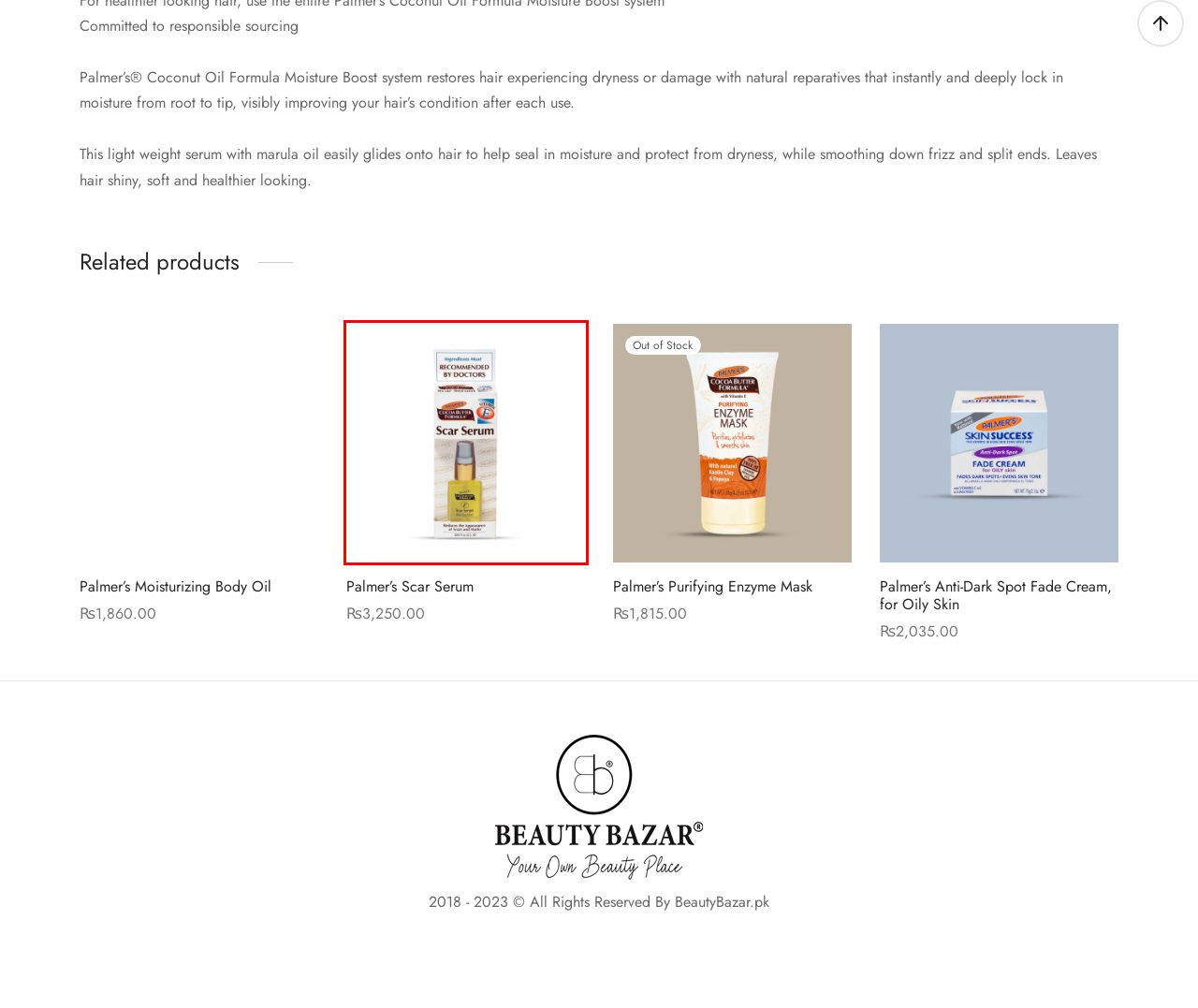Given a screenshot of a webpage featuring a red bounding box, identify the best matching webpage description for the new page after the element within the red box is clicked. Here are the options:
A. Hair Serum Archives - Beauty Bazar
B. Palmer's Scar Serum - Beauty Bazar
C. Palmer's Moisturizing Body Oil - Beauty Bazar
D. Coconut Oil Formula Archives - Beauty Bazar
E. Cart - Beauty Bazar
F. Mother & Baby Archives - Beauty Bazar
G. Palmer's Purifying Enzyme Mask - Beauty Bazar
H. Palmer's Anti-Dark Spot Fade Cream, for Oily Skin - Beauty Bazar

B